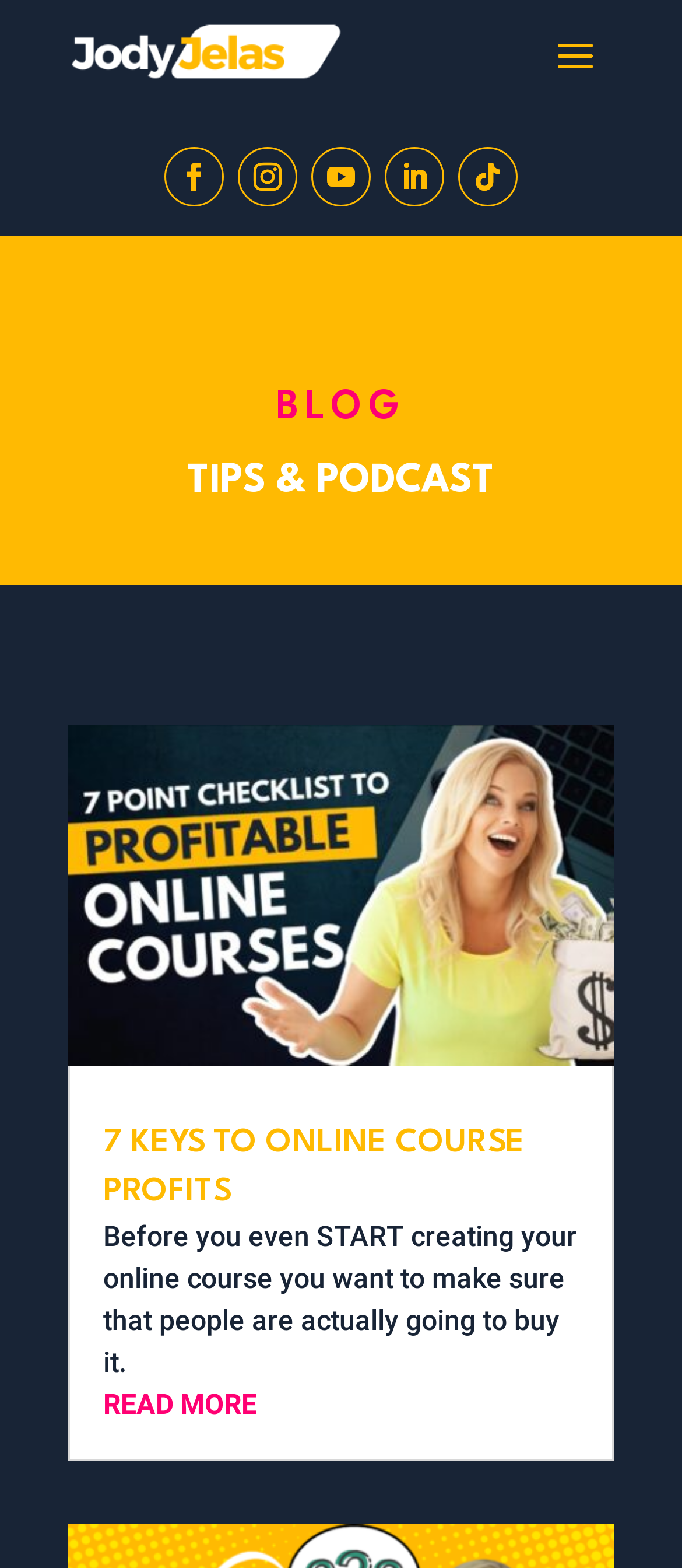Explain the webpage in detail.

The webpage is a blog by Jody Jelas, featuring a prominent image of the author at the top left corner. Below the image, there are five social media links, evenly spaced and aligned horizontally, represented by icons. 

To the right of the image and social media links, there are three headings stacked vertically. The first heading reads "BLOG", followed by "TIPS & PODCAST", and then a large section of the webpage is dedicated to a blog article. 

The blog article has a title "7 KEYS TO ONLINE COURSE PROFITS" in a larger font, accompanied by a smaller link with the same title. Below the title, there is a brief summary of the article, which discusses the importance of ensuring people will buy an online course before creating it. 

At the bottom of the article, there is a "READ MORE" link, inviting readers to continue reading the full article. The article also features an image with the same title as the article, which is likely a thumbnail or a preview of the content.